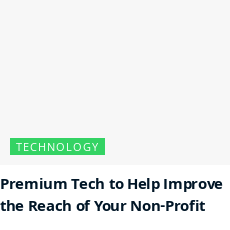Offer a detailed account of the various components present in the image.

The image features a title block for an article titled "Premium Tech to Help Improve the Reach of Your Non-Profit." The text is prominently displayed, emphasizing the focus on technology solutions aimed at enhancing the effectiveness and outreach of non-profit organizations. A highlighted green label with the word "TECHNOLOGY" adds a visual cue, indicating the article's theme. This design choice enhances the reader's understanding that the content will explore technological advancements beneficial for non-profits, making it appealing to those interested in leveraging tech for social good.